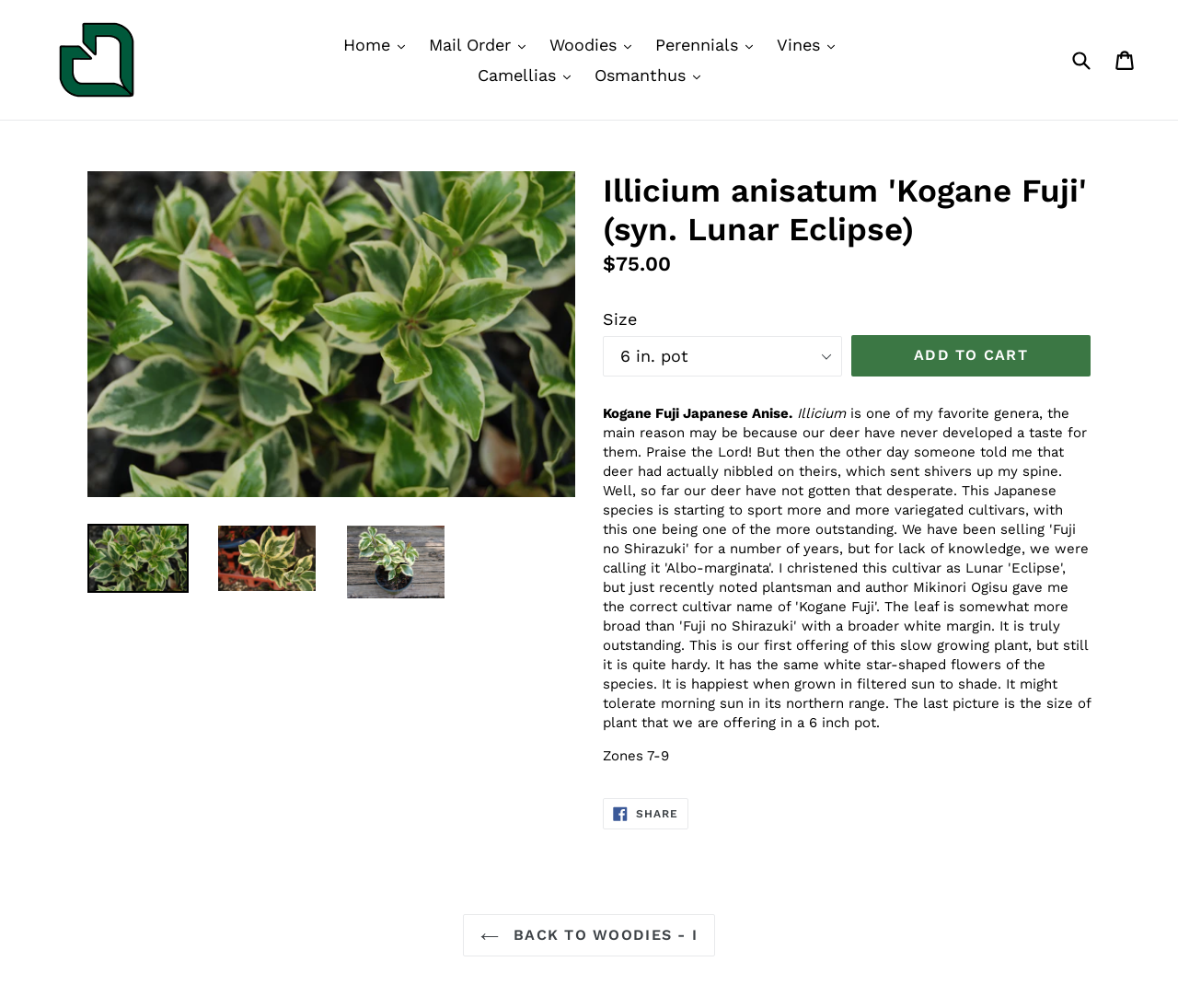Please identify the bounding box coordinates of the region to click in order to complete the task: "Go to the home page". The coordinates must be four float numbers between 0 and 1, specified as [left, top, right, bottom].

[0.284, 0.029, 0.352, 0.059]